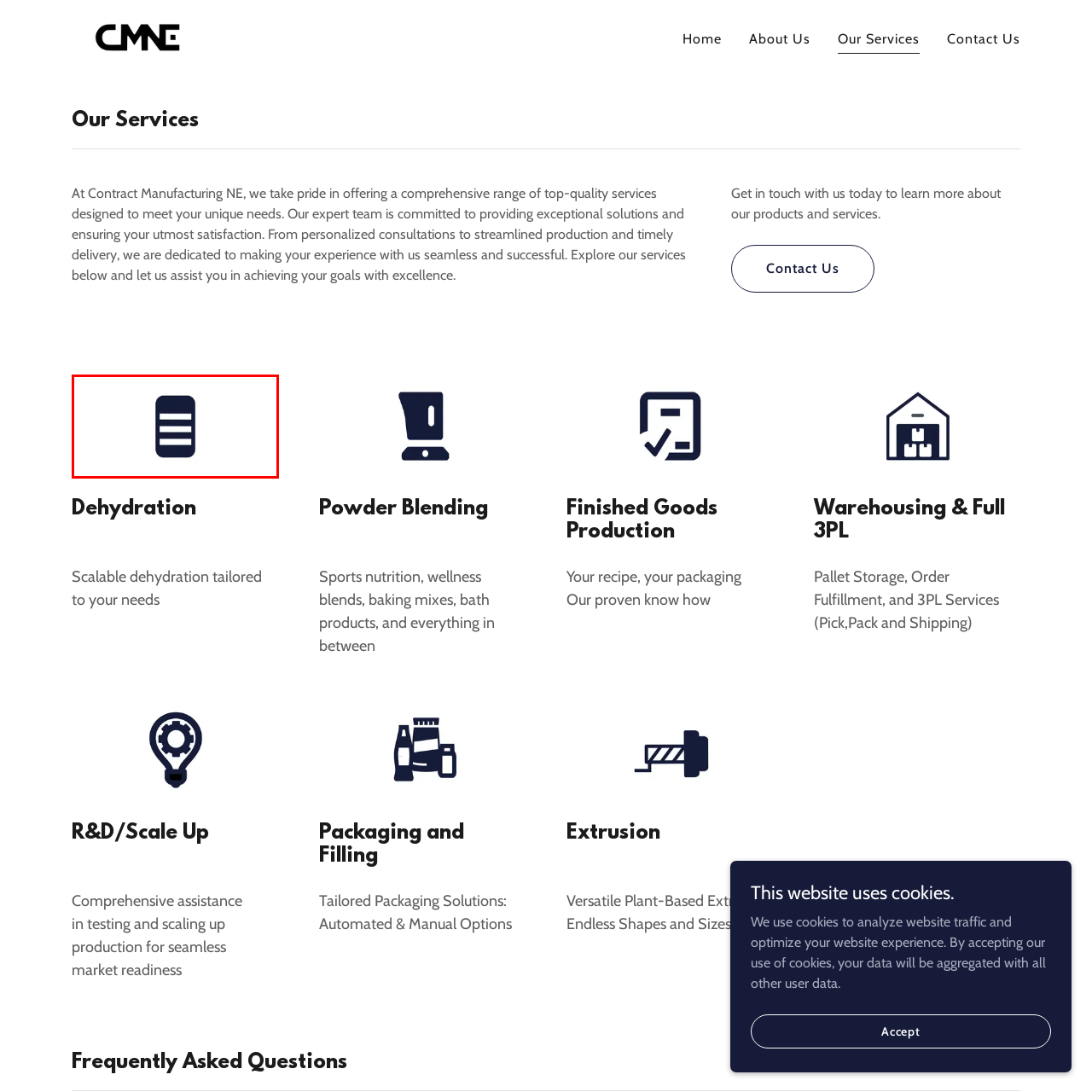Look closely at the part of the image inside the red bounding box, then respond in a word or phrase: What is the purpose of this icon in the service overview webpage?

To indicate options or navigation menus